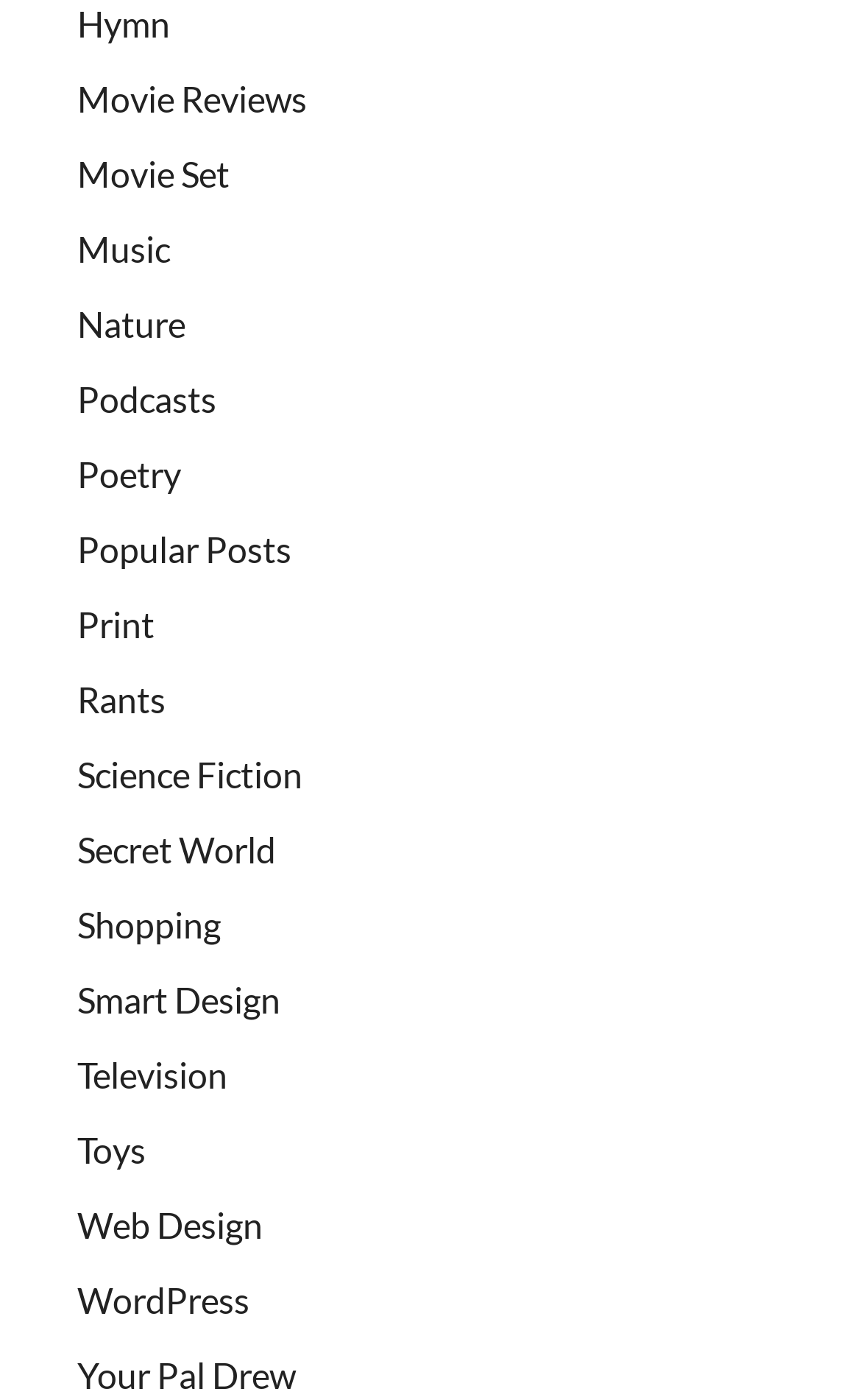Can you pinpoint the bounding box coordinates for the clickable element required for this instruction: "check out Popular Posts"? The coordinates should be four float numbers between 0 and 1, i.e., [left, top, right, bottom].

[0.09, 0.378, 0.338, 0.408]